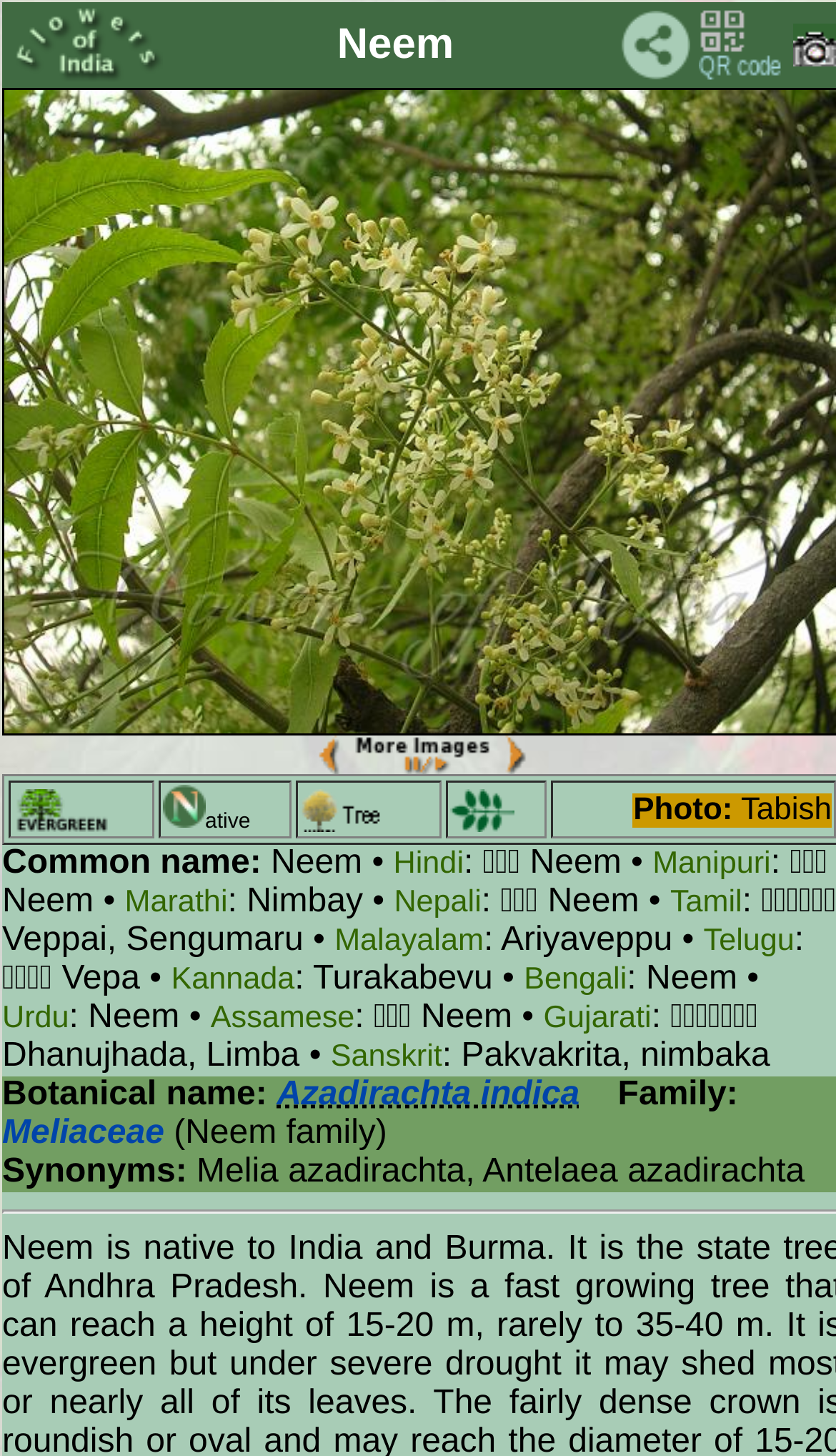Answer succinctly with a single word or phrase:
What is the common name of the plant?

Neem